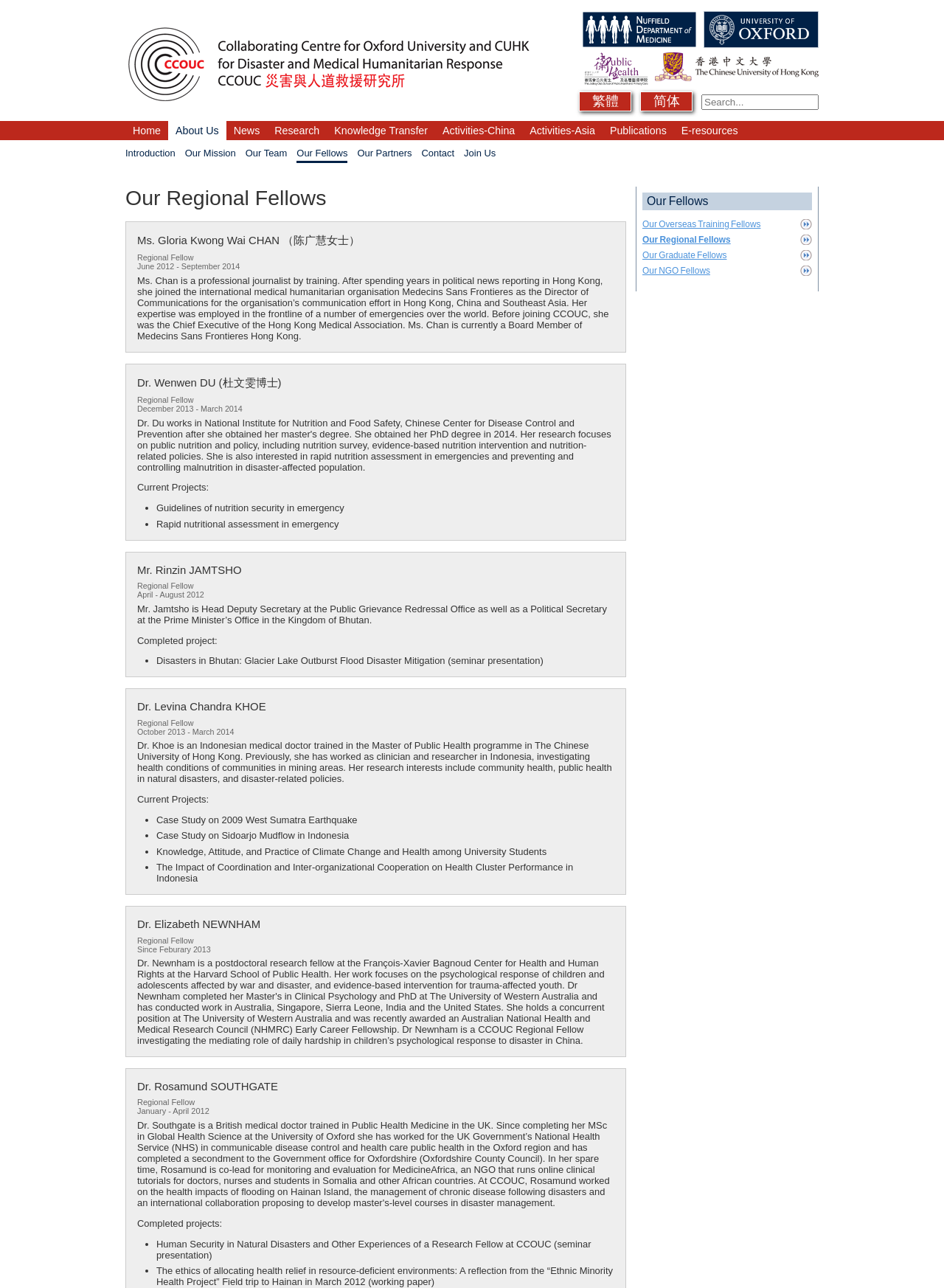Determine the bounding box coordinates of the region I should click to achieve the following instruction: "Explore games". Ensure the bounding box coordinates are four float numbers between 0 and 1, i.e., [left, top, right, bottom].

None